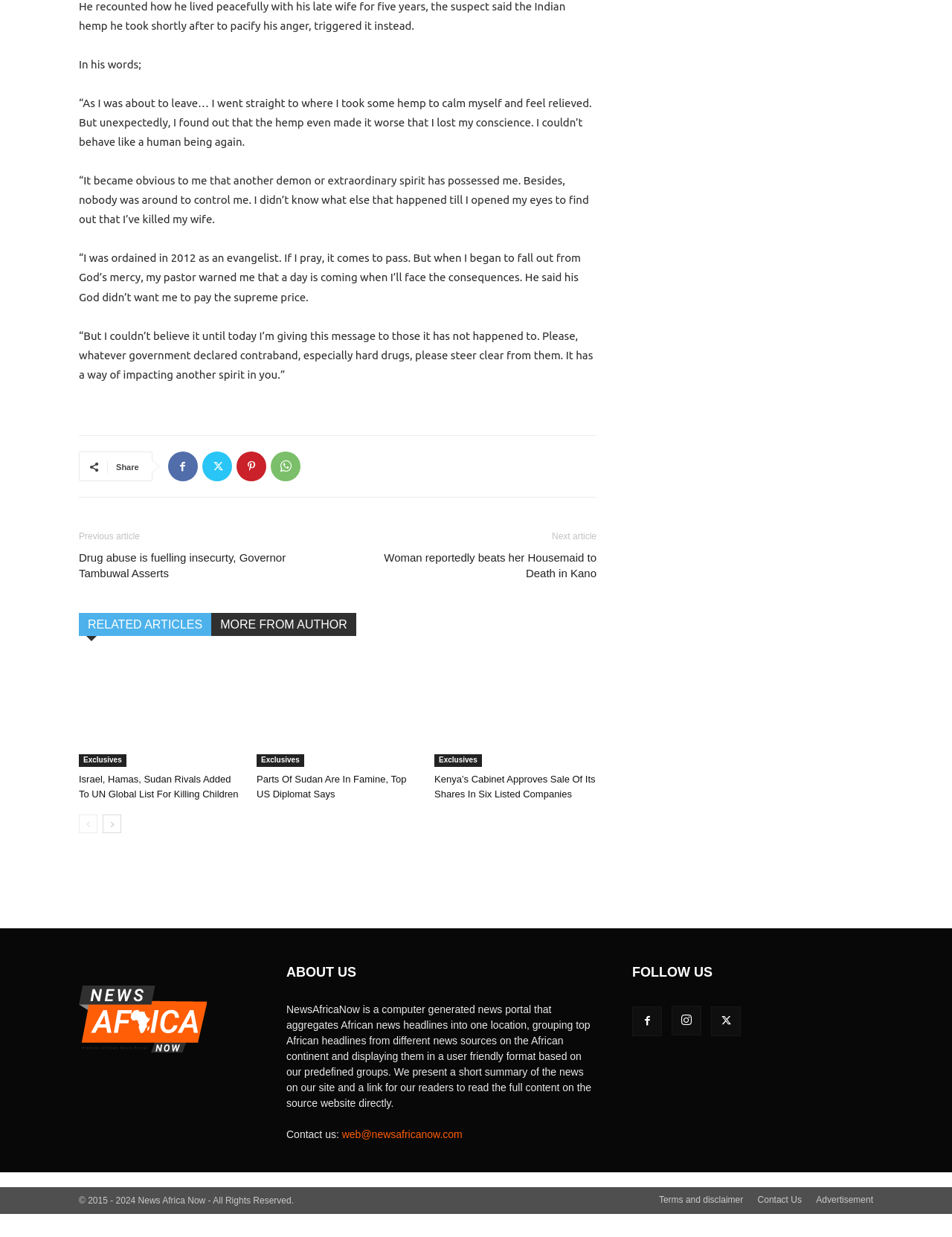Please identify the bounding box coordinates of the element's region that I should click in order to complete the following instruction: "Follow us on Facebook". The bounding box coordinates consist of four float numbers between 0 and 1, i.e., [left, top, right, bottom].

[0.664, 0.814, 0.695, 0.838]